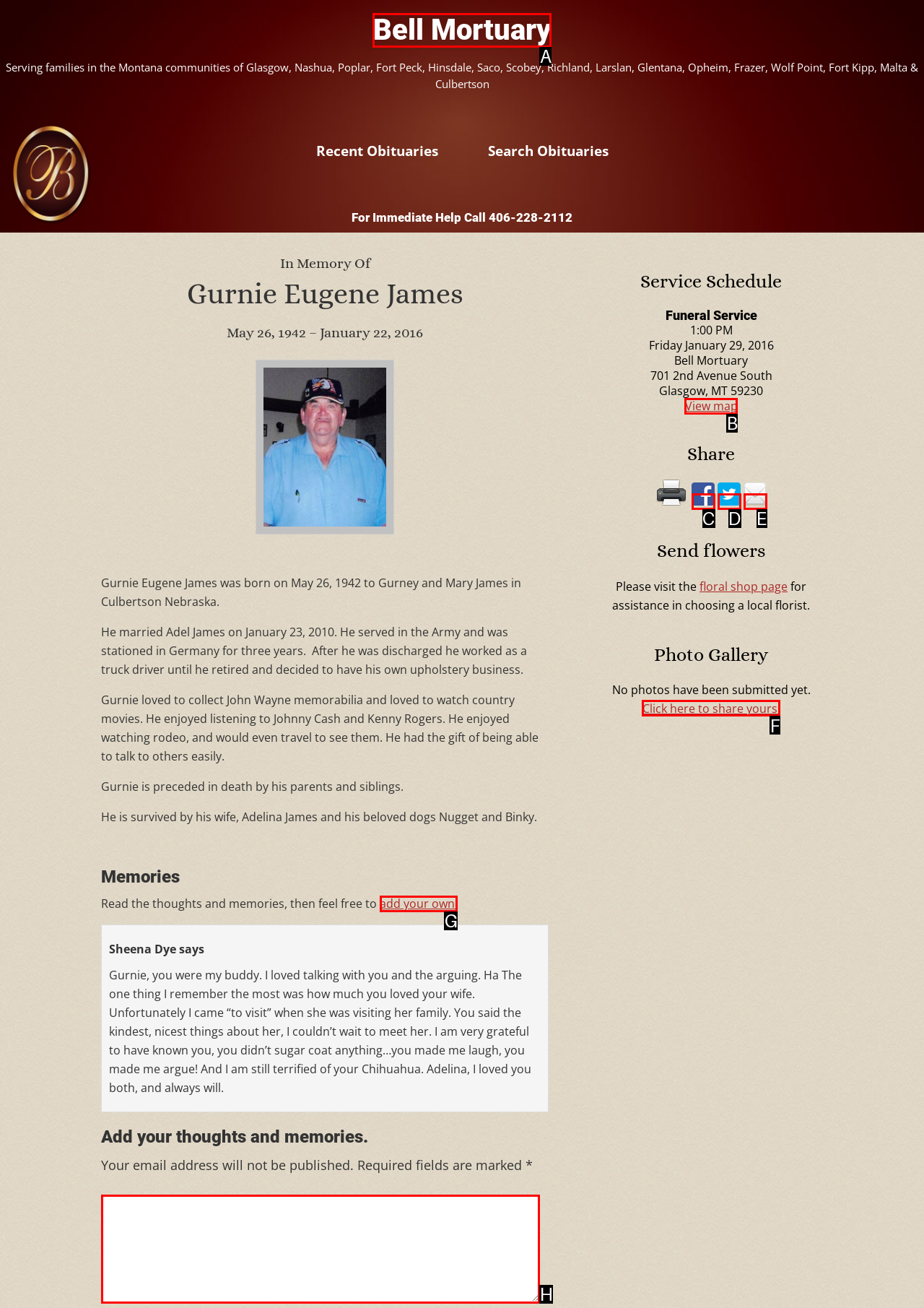From the available options, which lettered element should I click to complete this task: Add your own thoughts and memories?

G